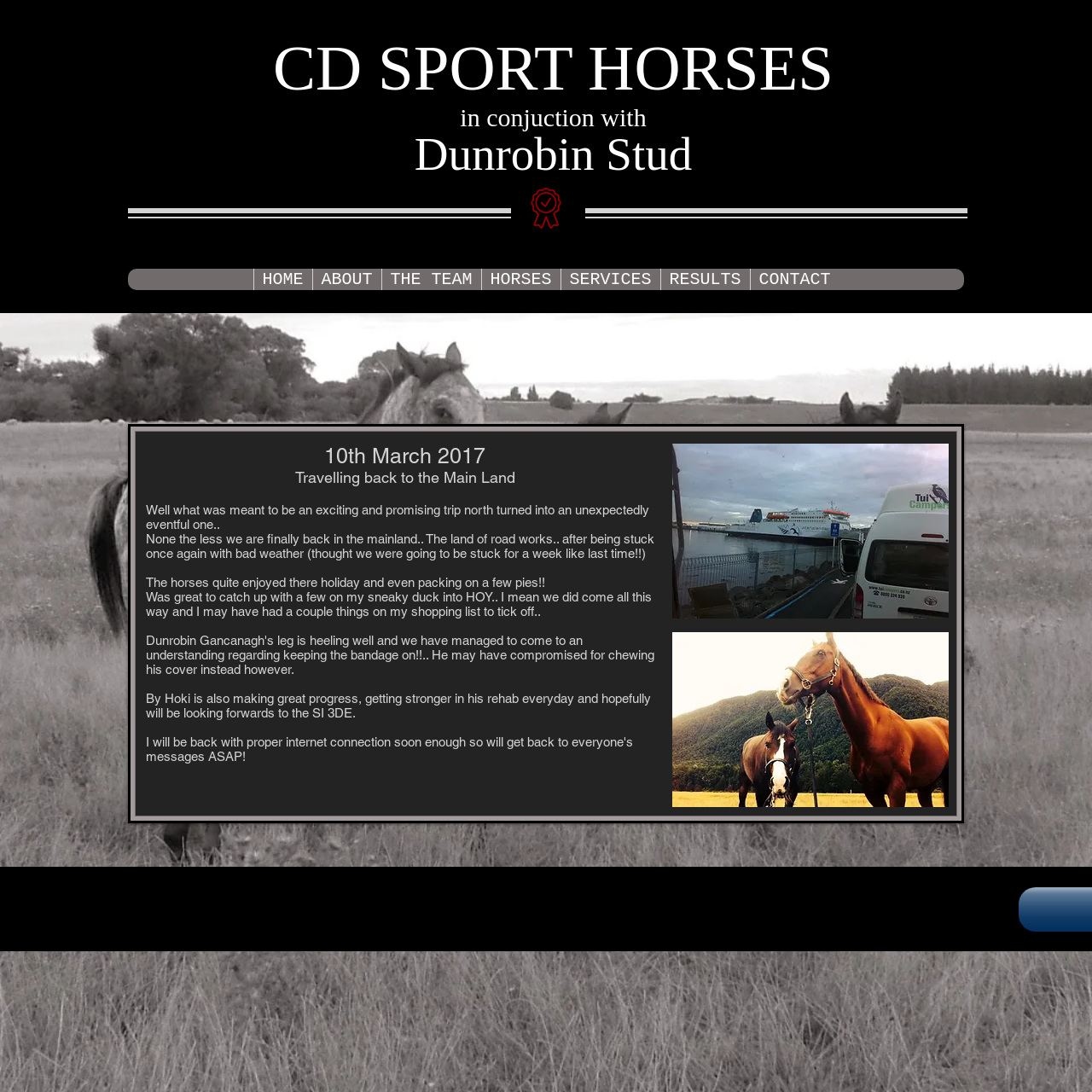Please provide the bounding box coordinates in the format (top-left x, top-left y, bottom-right x, bottom-right y). Remember, all values are floating point numbers between 0 and 1. What is the bounding box coordinate of the region described as: Wix.com

[0.224, 0.798, 0.257, 0.809]